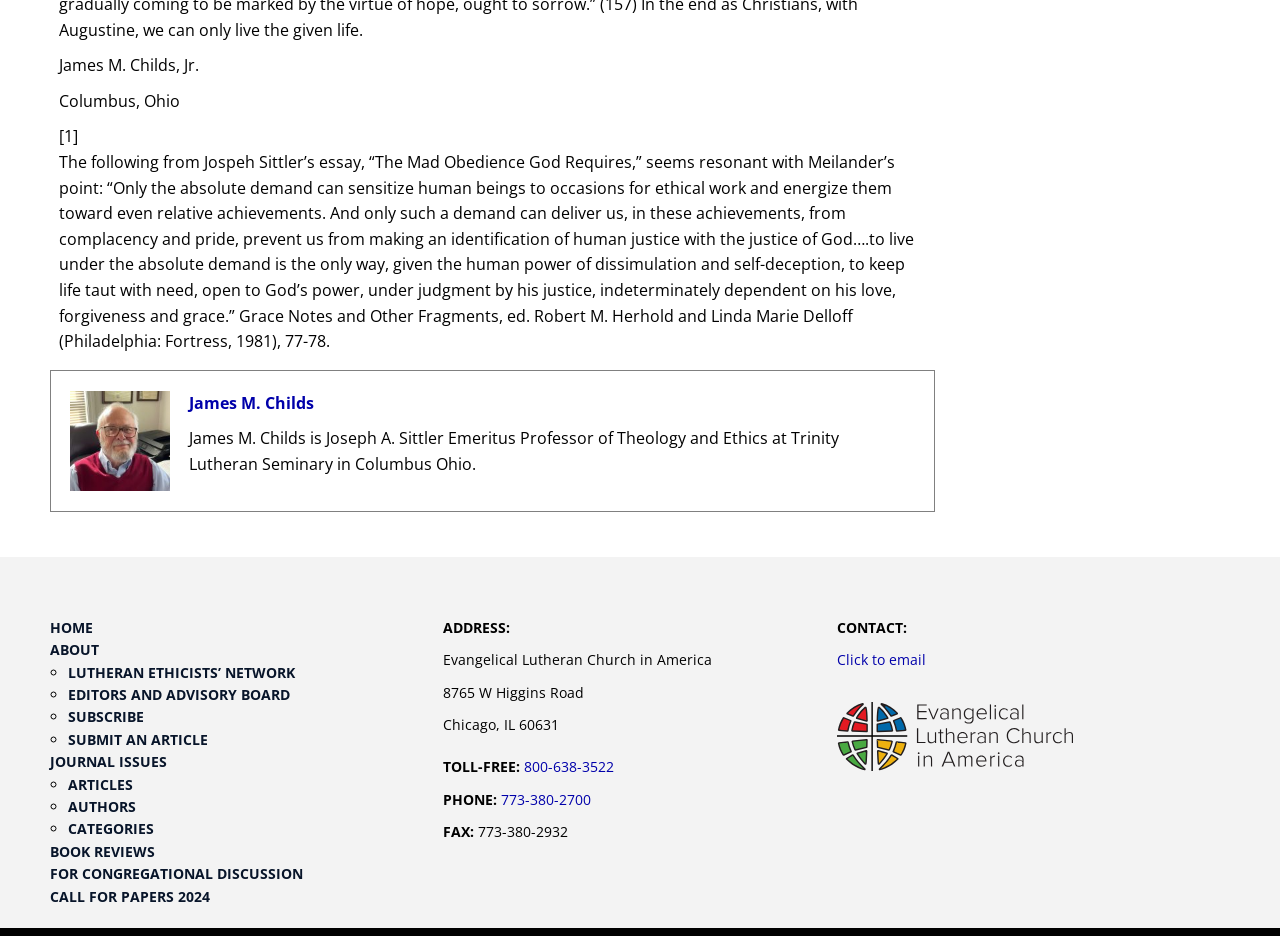Locate the bounding box coordinates of the element to click to perform the following action: 'View the Evangelical Lutheran Church of America logo'. The coordinates should be given as four float values between 0 and 1, in the form of [left, top, right, bottom].

[0.654, 0.75, 0.838, 0.824]